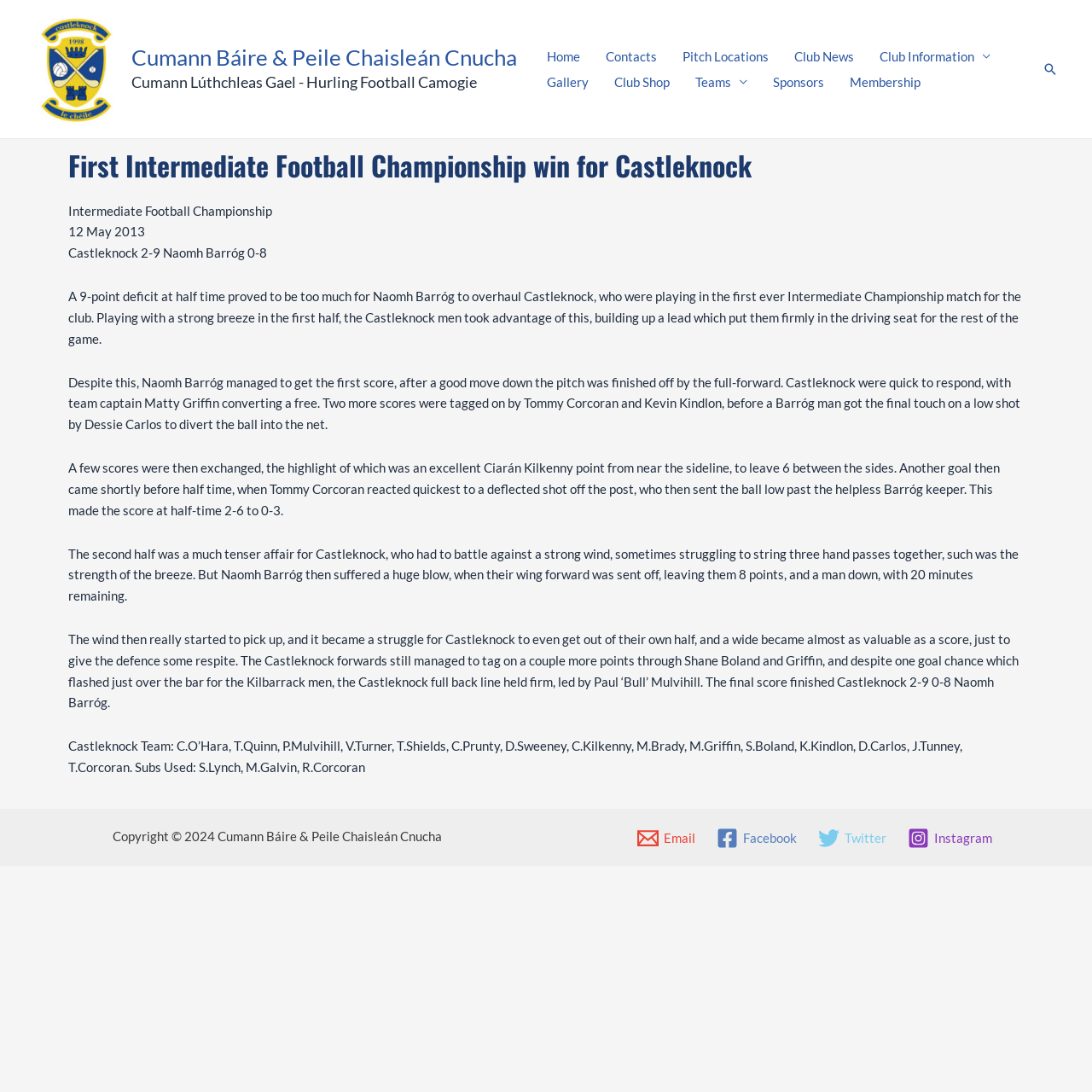How many goals did Castleknock score?
Using the image as a reference, answer with just one word or a short phrase.

2